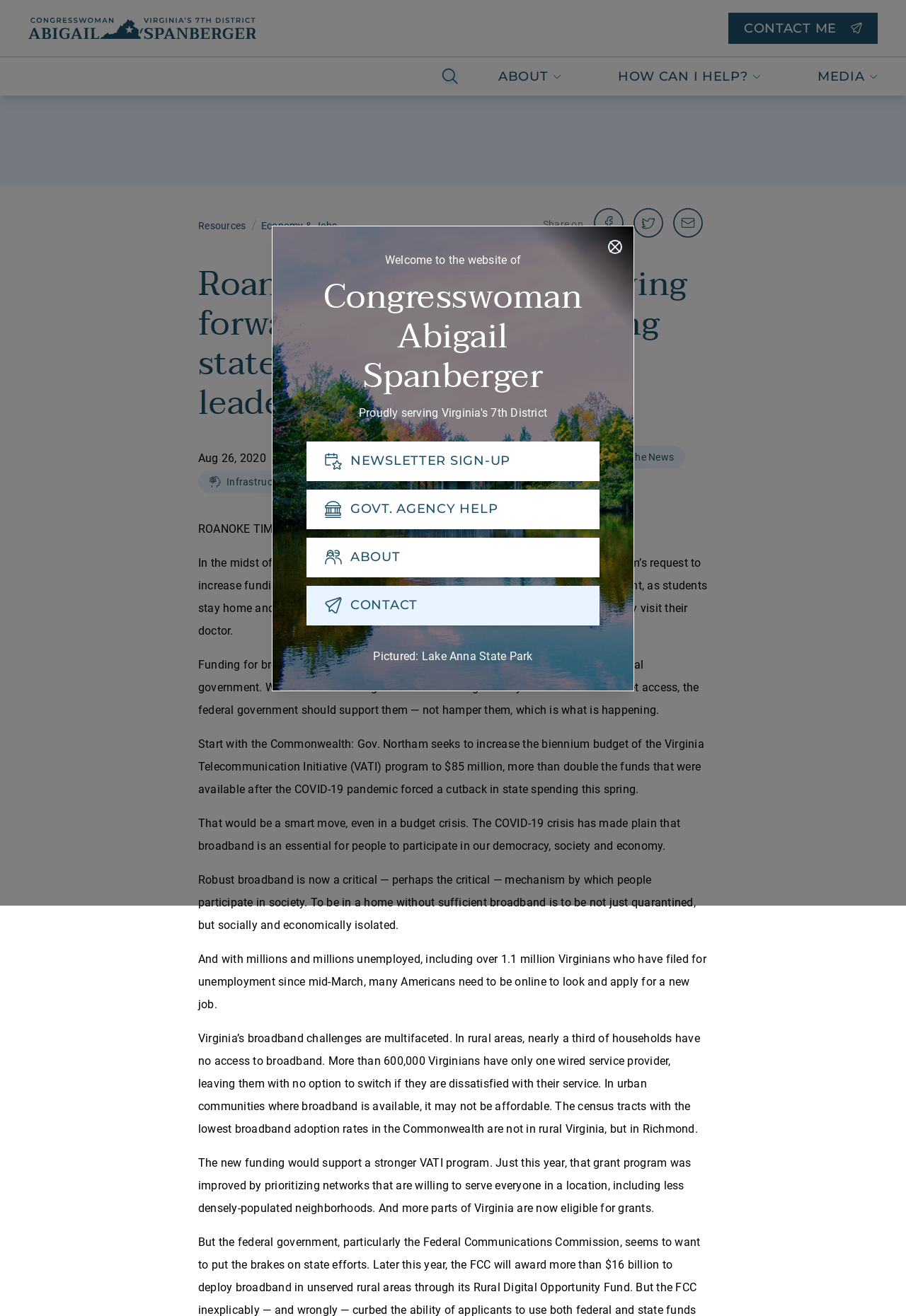Show the bounding box coordinates of the region that should be clicked to follow the instruction: "Click the 'ABOUT' button."

[0.338, 0.409, 0.662, 0.439]